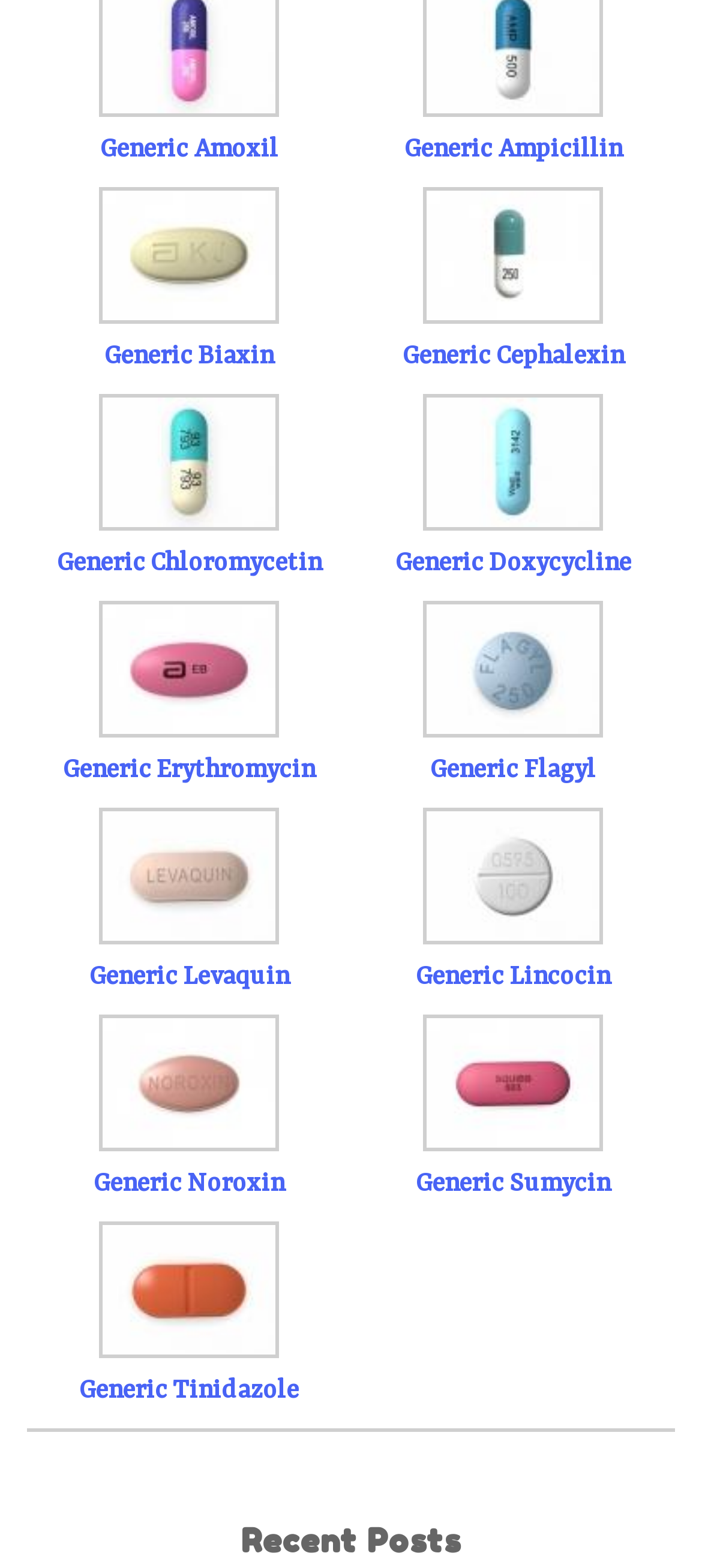How many antibiotics are listed?
Could you please answer the question thoroughly and with as much detail as possible?

There are 16 antibiotics listed, each with an image and a link, organized into 8 DescriptionList elements, with 2 antibiotics per list.